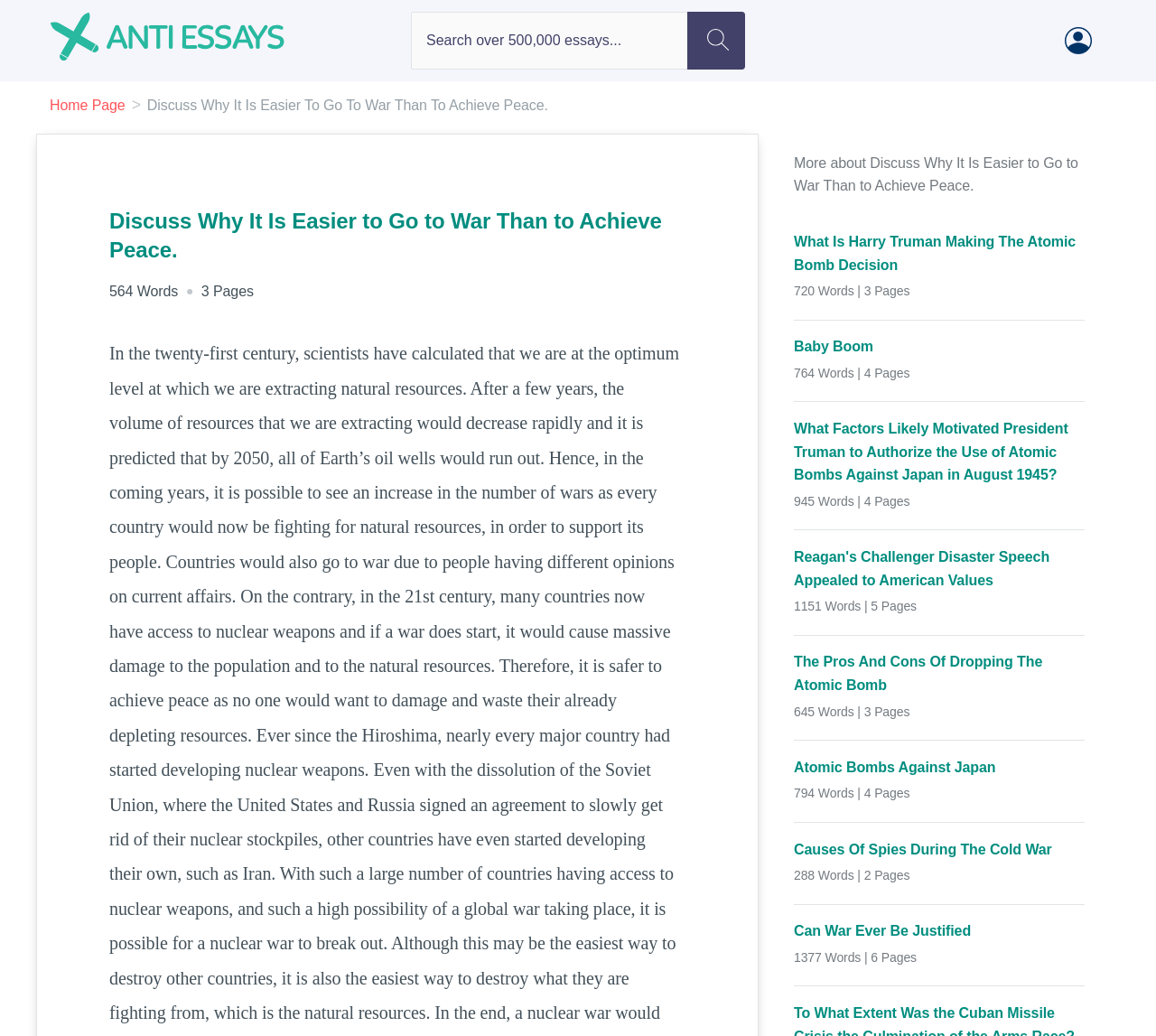What is the title of the related essay?
Deliver a detailed and extensive answer to the question.

The webpage contains a link element with the text 'What Is Harry Truman Making The Atomic Bomb Decision', which is a related essay to the main topic.